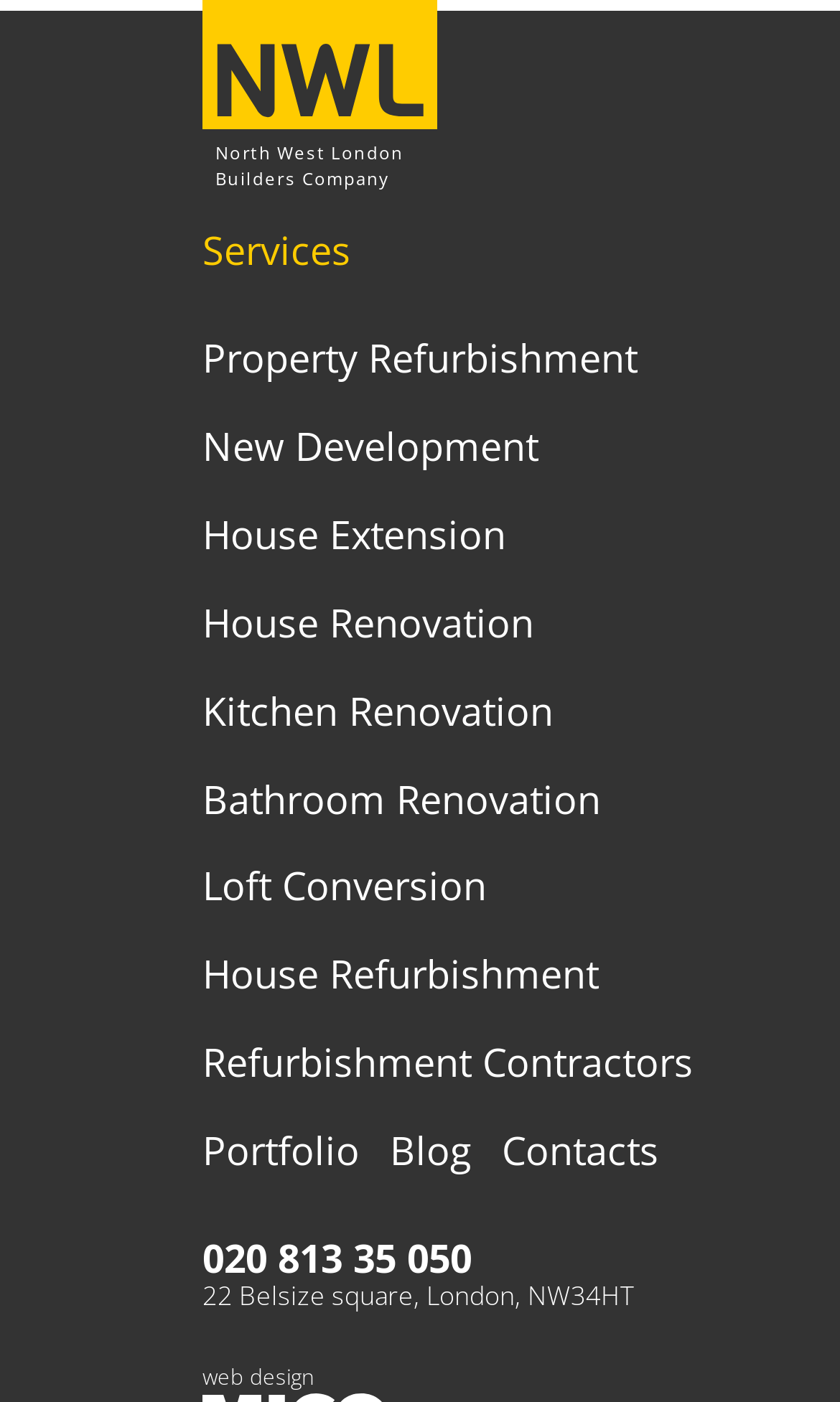Find the bounding box coordinates of the element to click in order to complete this instruction: "Check the company's address". The bounding box coordinates must be four float numbers between 0 and 1, denoted as [left, top, right, bottom].

[0.241, 0.911, 0.754, 0.937]